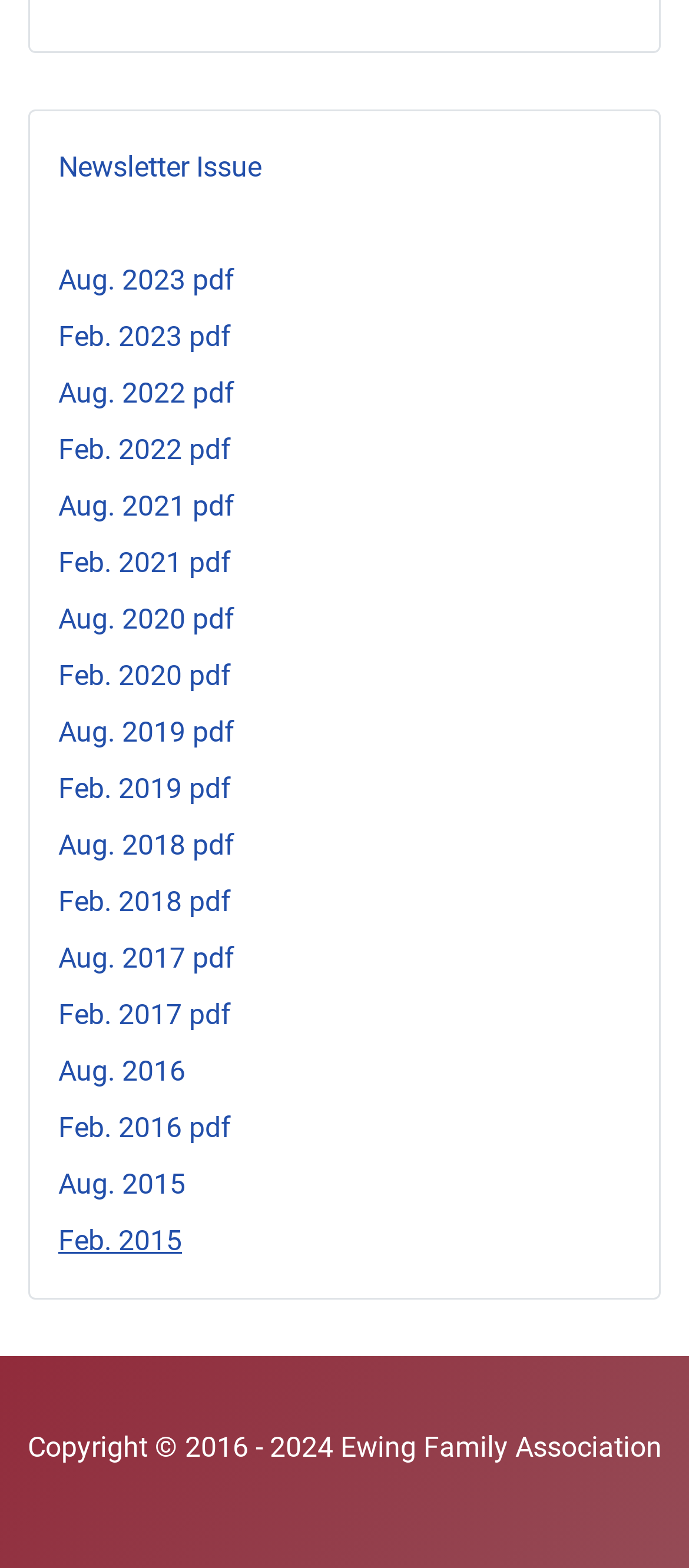Identify the bounding box for the described UI element. Provide the coordinates in (top-left x, top-left y, bottom-right x, bottom-right y) format with values ranging from 0 to 1: Aug. 2017 pdf

[0.085, 0.601, 0.341, 0.622]